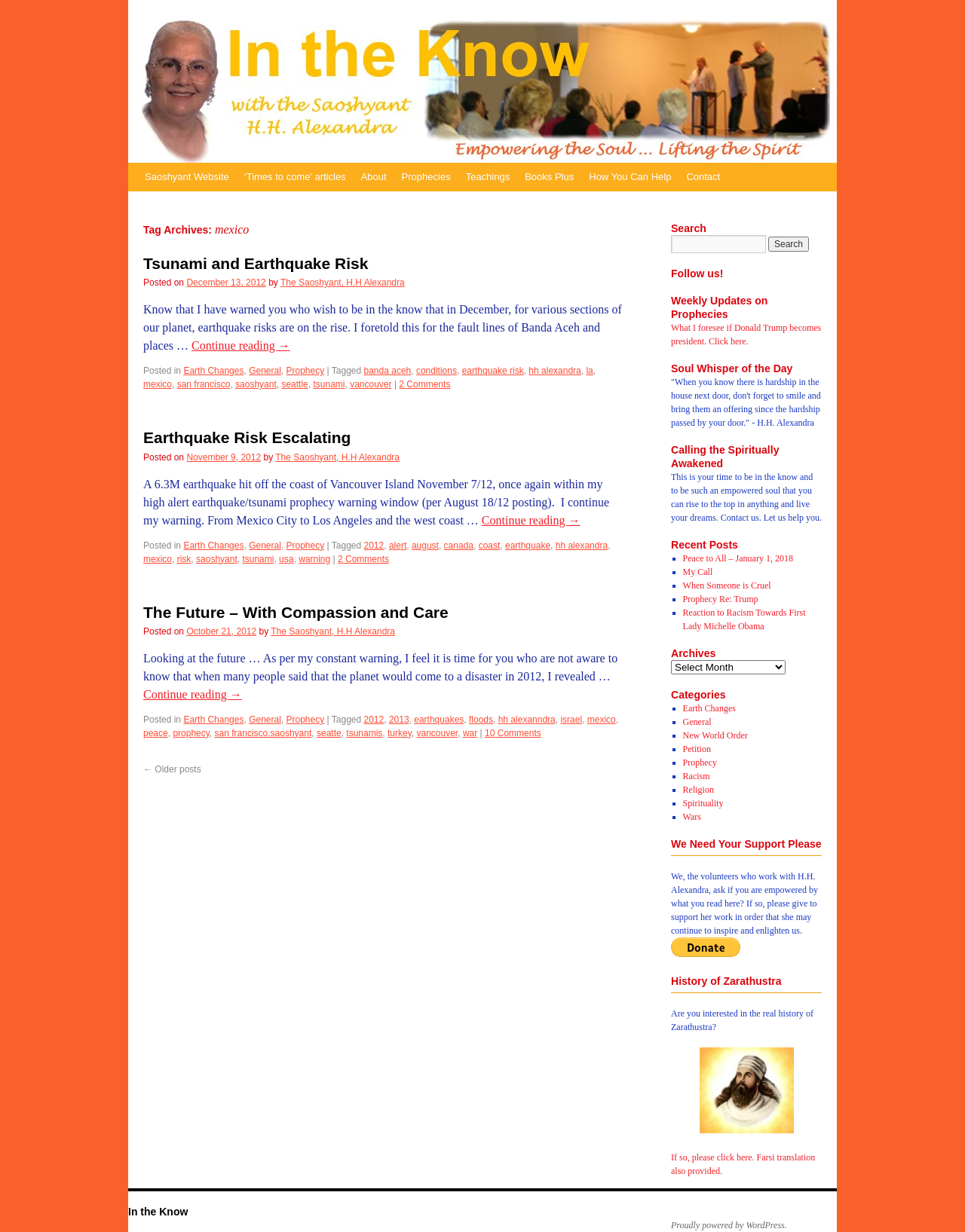Locate the bounding box coordinates of the item that should be clicked to fulfill the instruction: "View 'Earthquake Risk Escalating' post".

[0.148, 0.347, 0.648, 0.364]